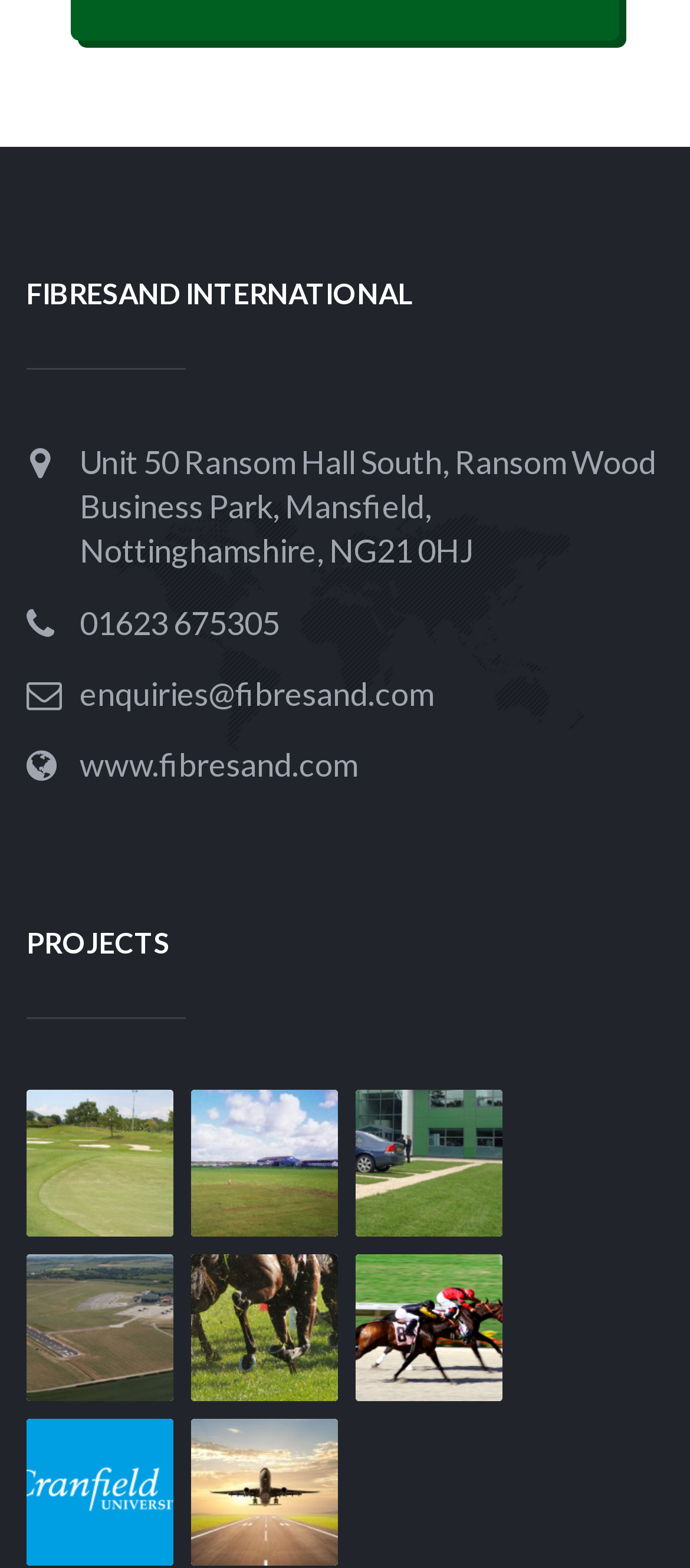Please locate the bounding box coordinates of the element that needs to be clicked to achieve the following instruction: "learn about Green Parking at Ransom Wood project". The coordinates should be four float numbers between 0 and 1, i.e., [left, top, right, bottom].

[0.515, 0.695, 0.728, 0.788]